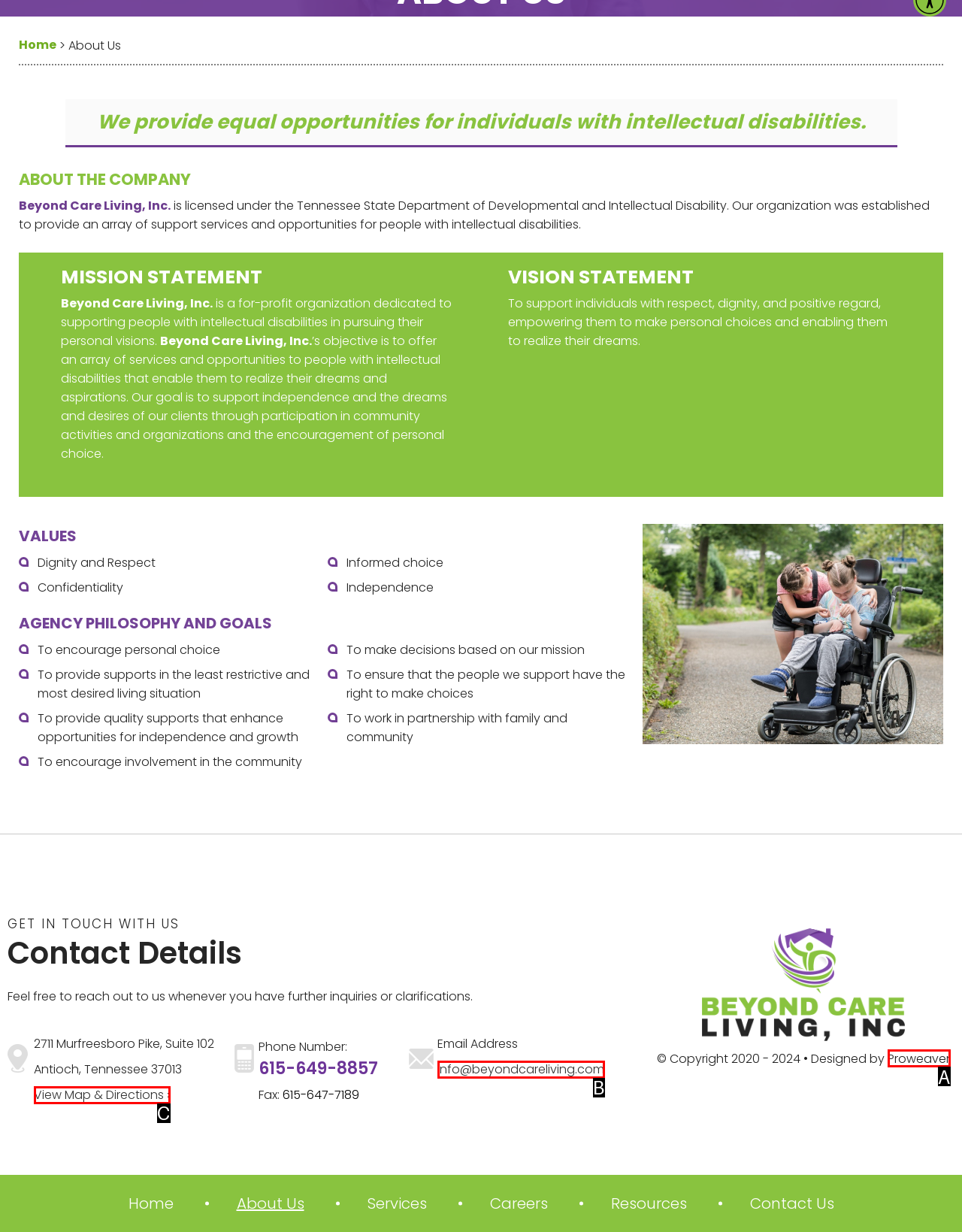Identify the letter of the option that best matches the following description: View Map & Directions ›. Respond with the letter directly.

C